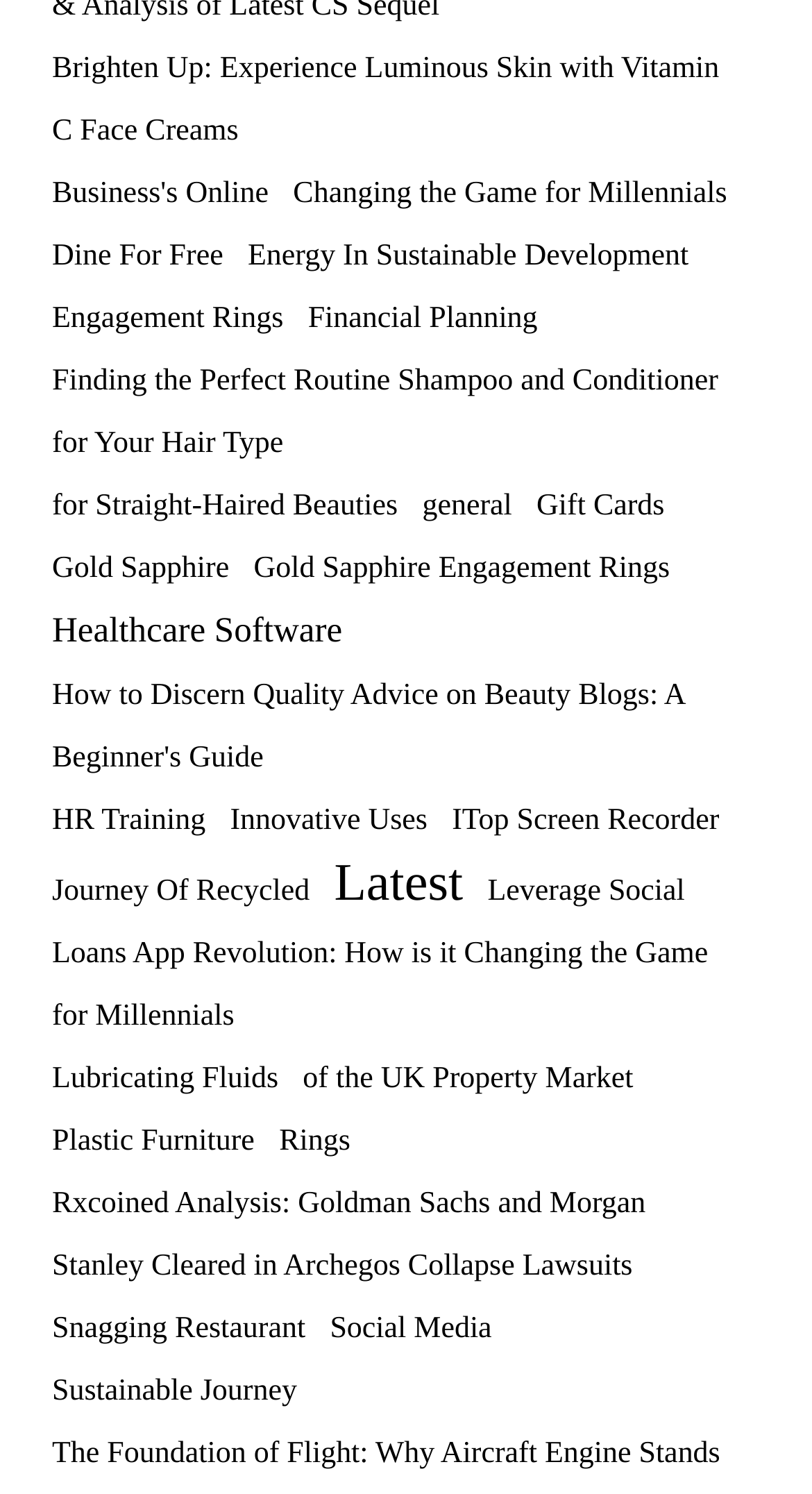How many items are in the 'Latest' category?
Answer the question with a single word or phrase derived from the image.

12